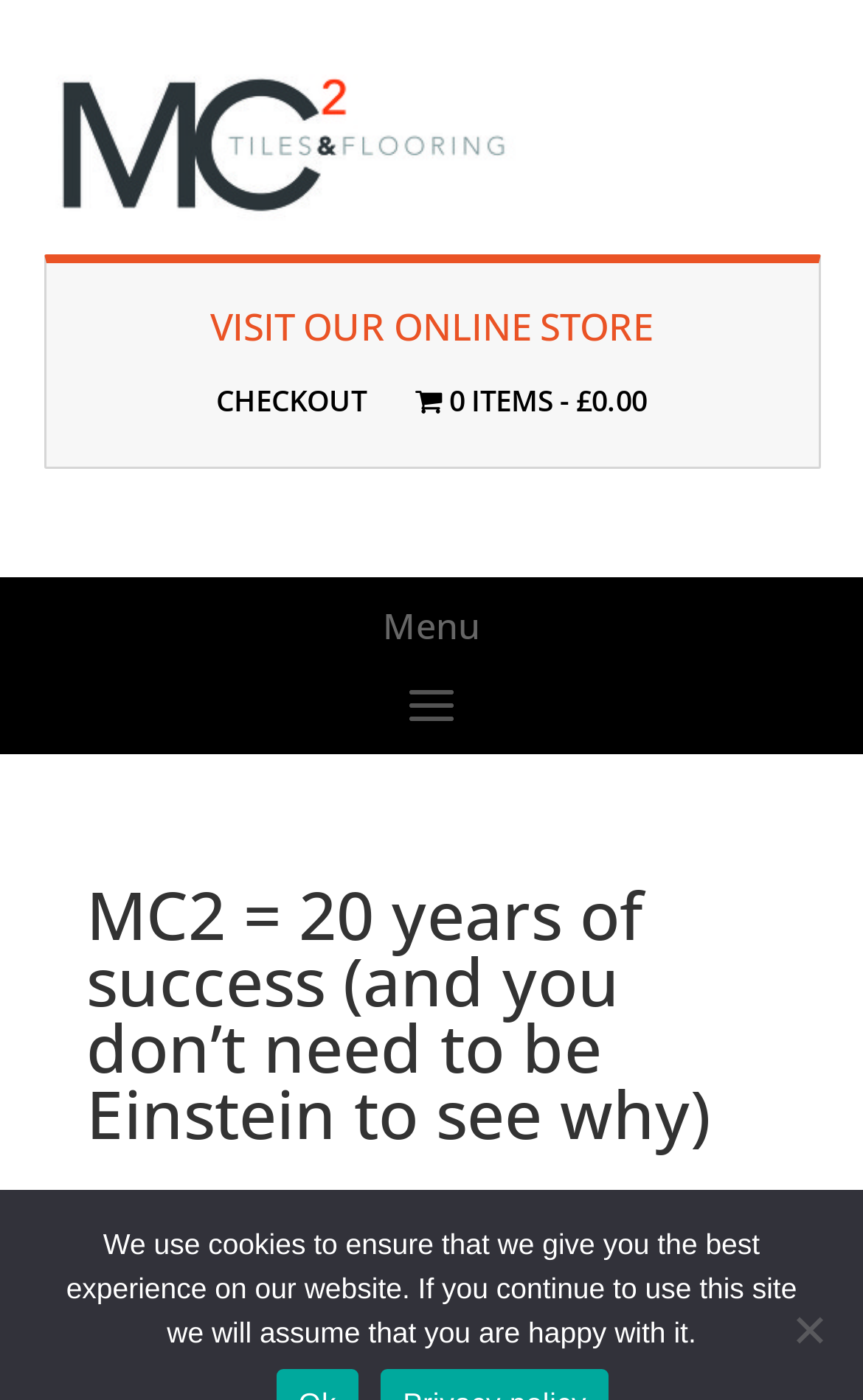How many images are on the webpage?
Identify the answer in the screenshot and reply with a single word or phrase.

2